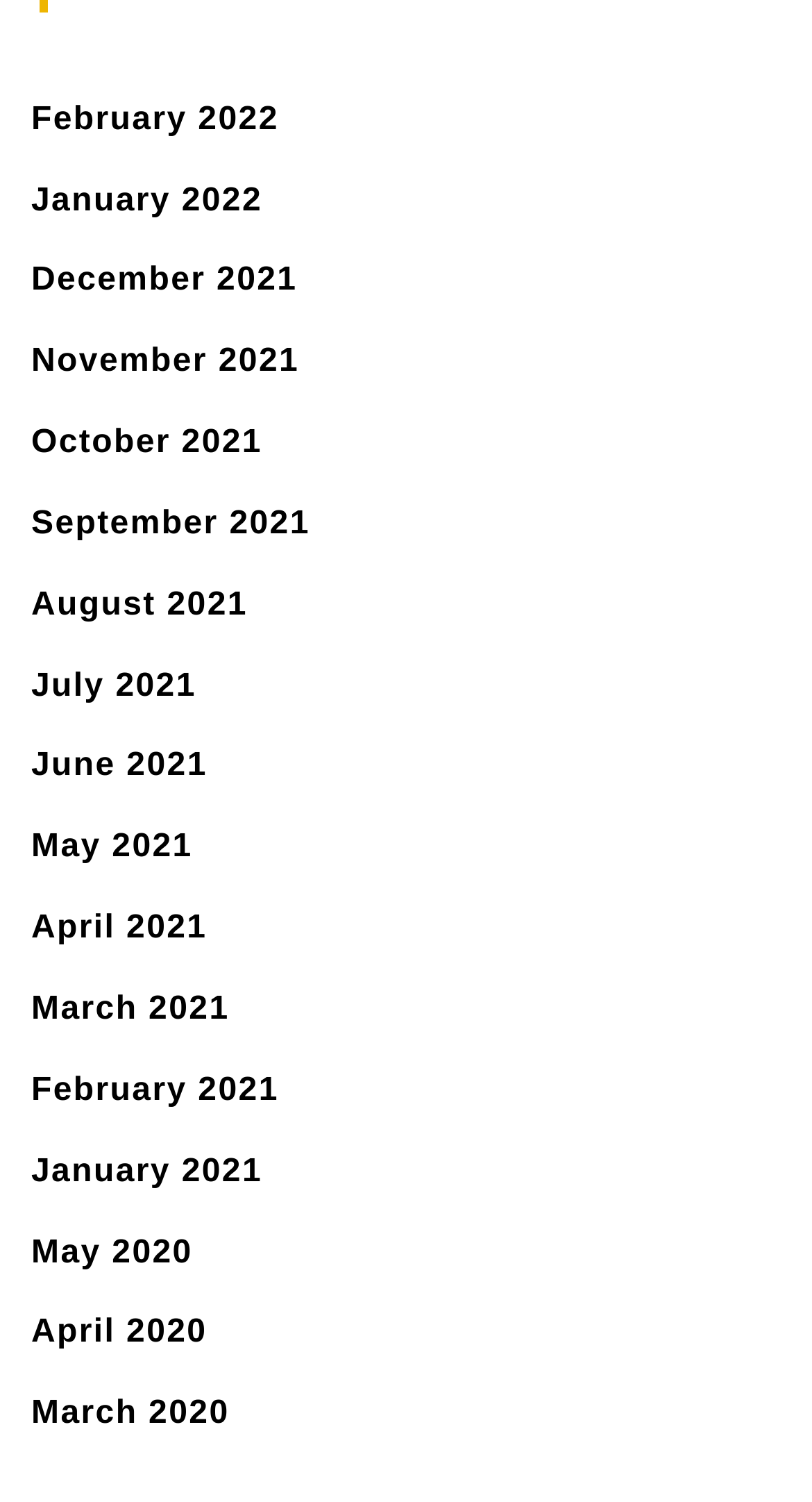How many months are listed?
Answer the question with a thorough and detailed explanation.

I counted the number of links on the webpage, each representing a month, and found 24 links ranging from February 2022 to May 2020.